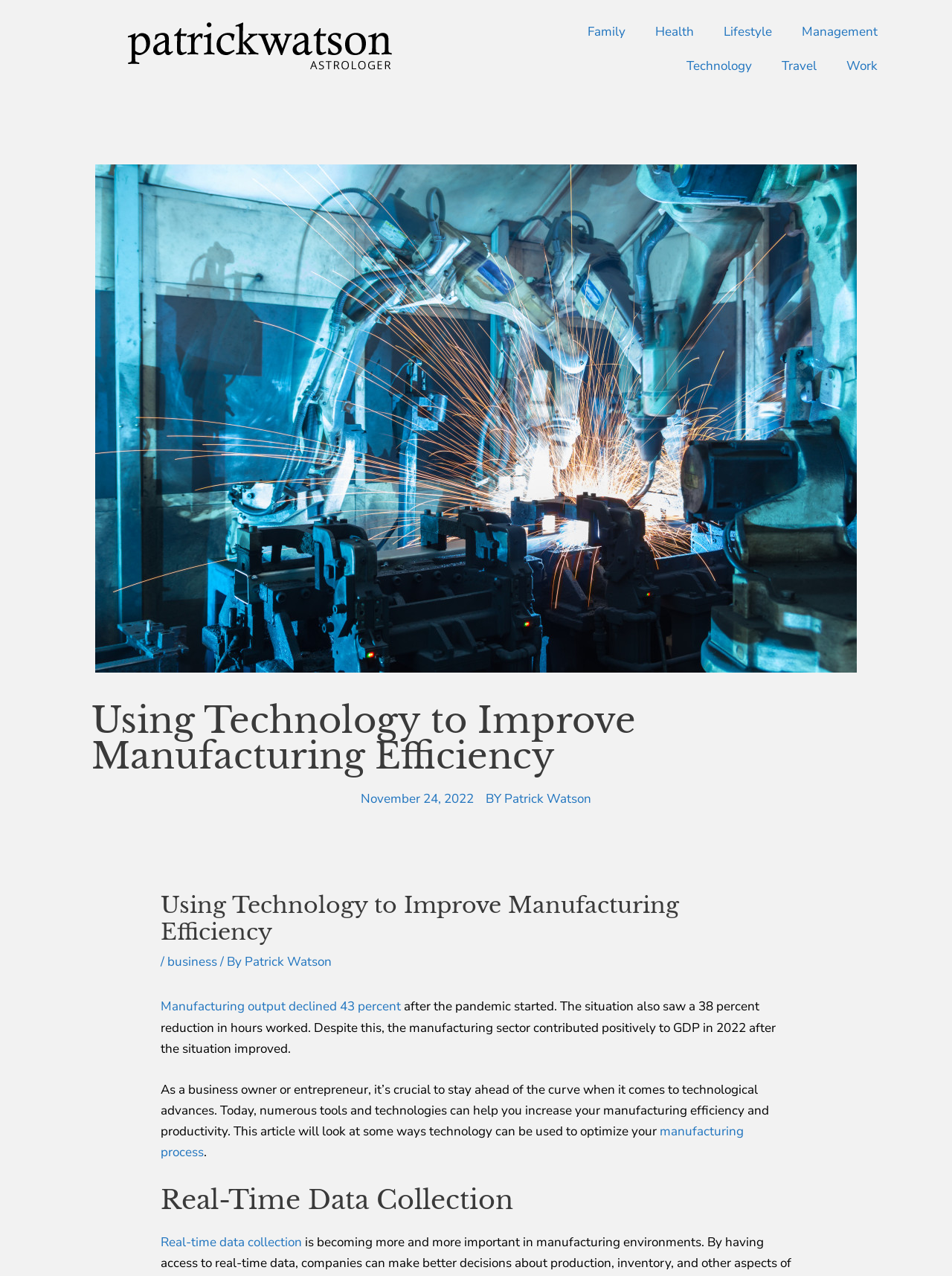From the given element description: "Real-time data collection", find the bounding box for the UI element. Provide the coordinates as four float numbers between 0 and 1, in the order [left, top, right, bottom].

[0.169, 0.967, 0.317, 0.98]